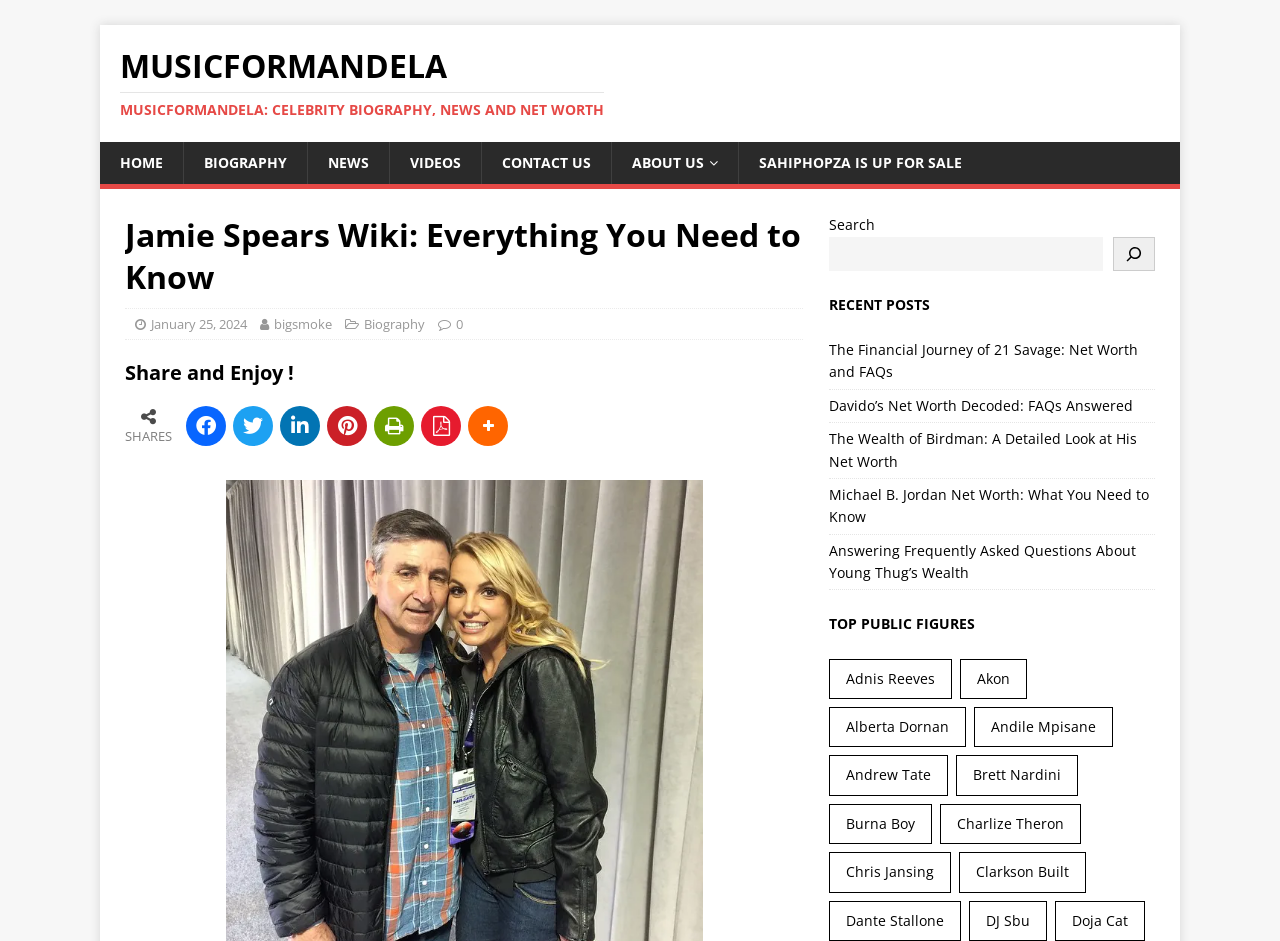Can you find the bounding box coordinates for the element that needs to be clicked to execute this instruction: "Go to biography page"? The coordinates should be given as four float numbers between 0 and 1, i.e., [left, top, right, bottom].

[0.143, 0.151, 0.24, 0.196]